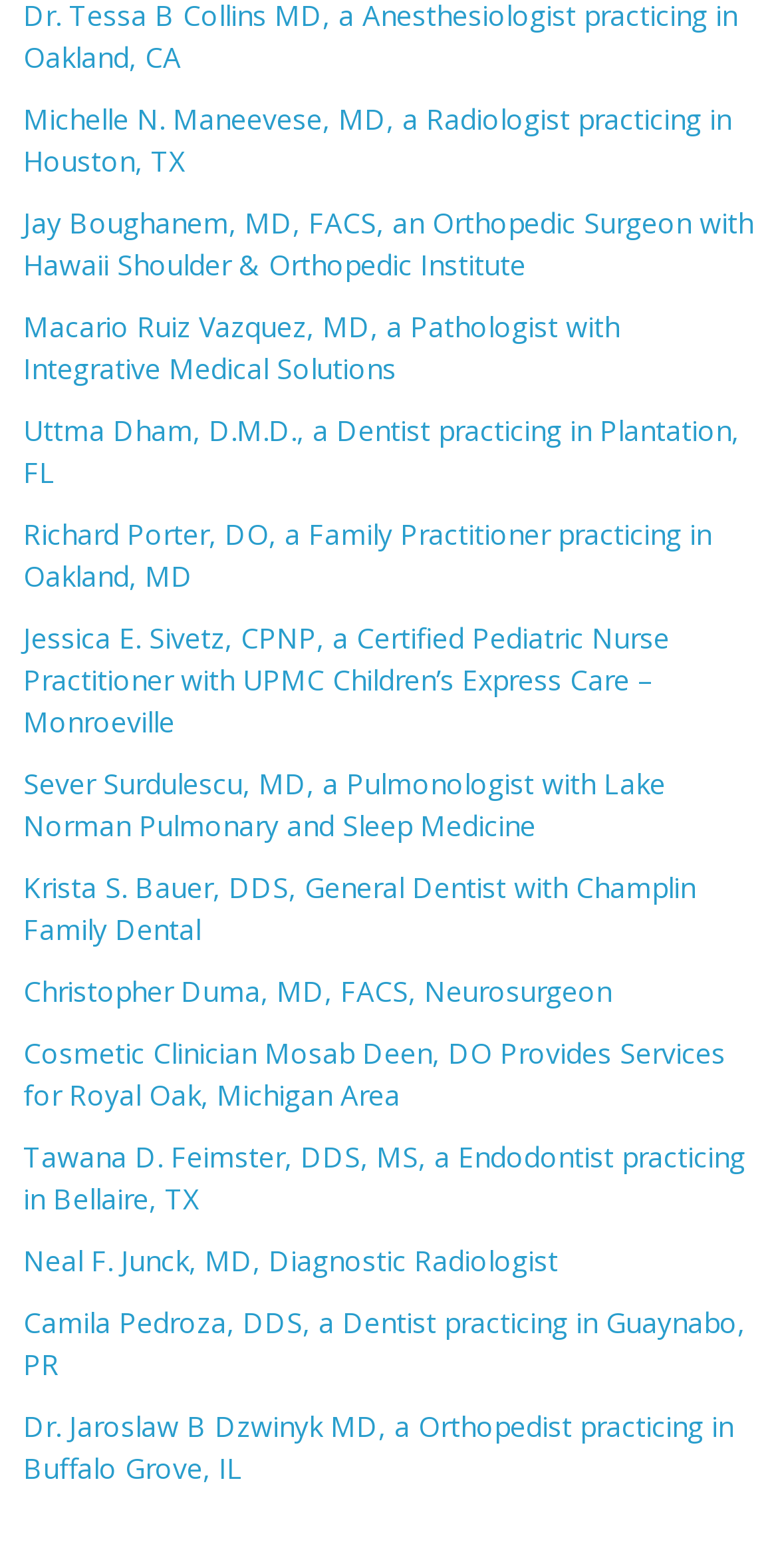What is the location of Dr. Jaroslaw B Dzwinyk's practice?
Answer the question with a single word or phrase derived from the image.

Buffalo Grove, IL